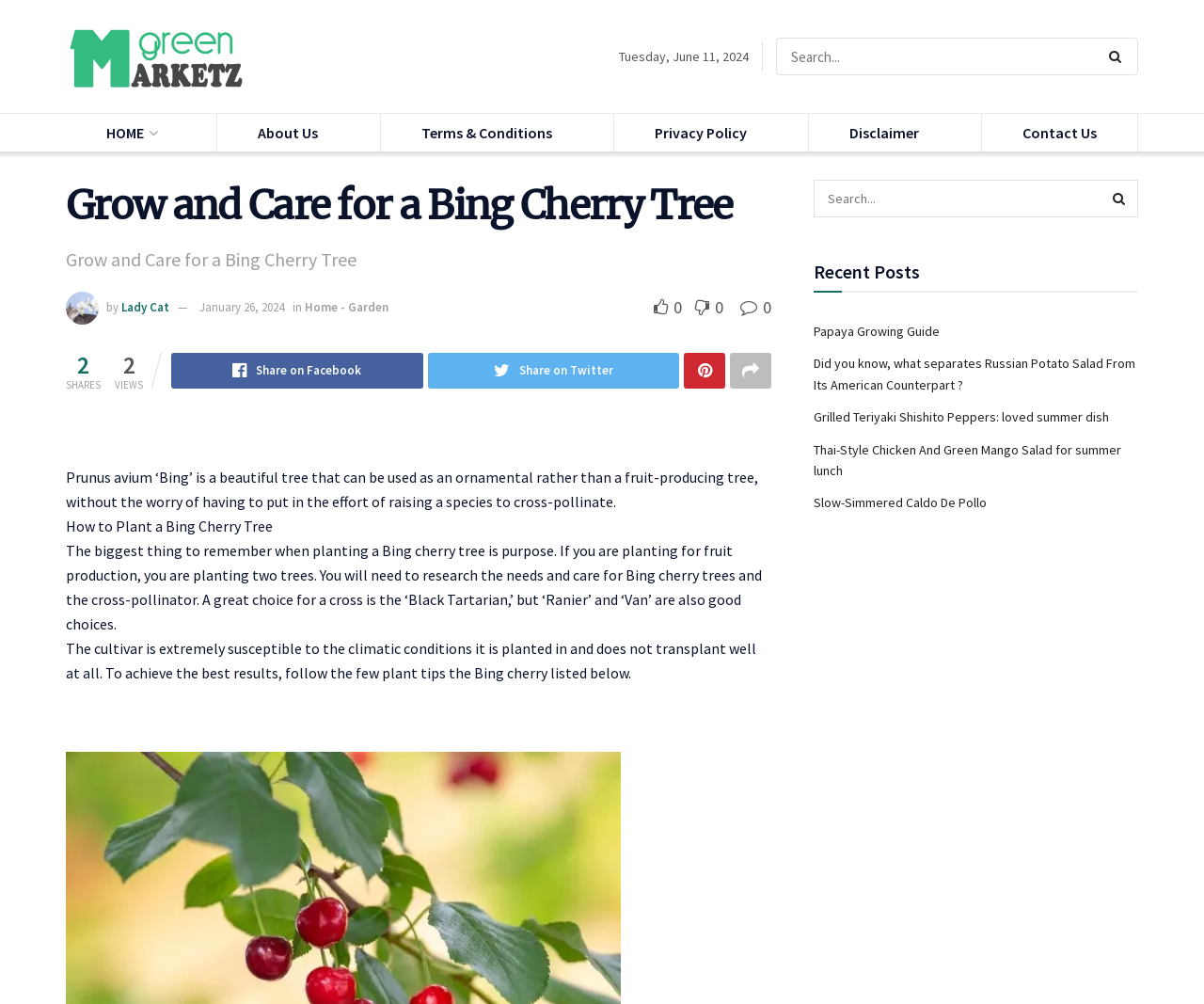Find and specify the bounding box coordinates that correspond to the clickable region for the instruction: "Click on the 'HOME' link".

[0.055, 0.113, 0.163, 0.151]